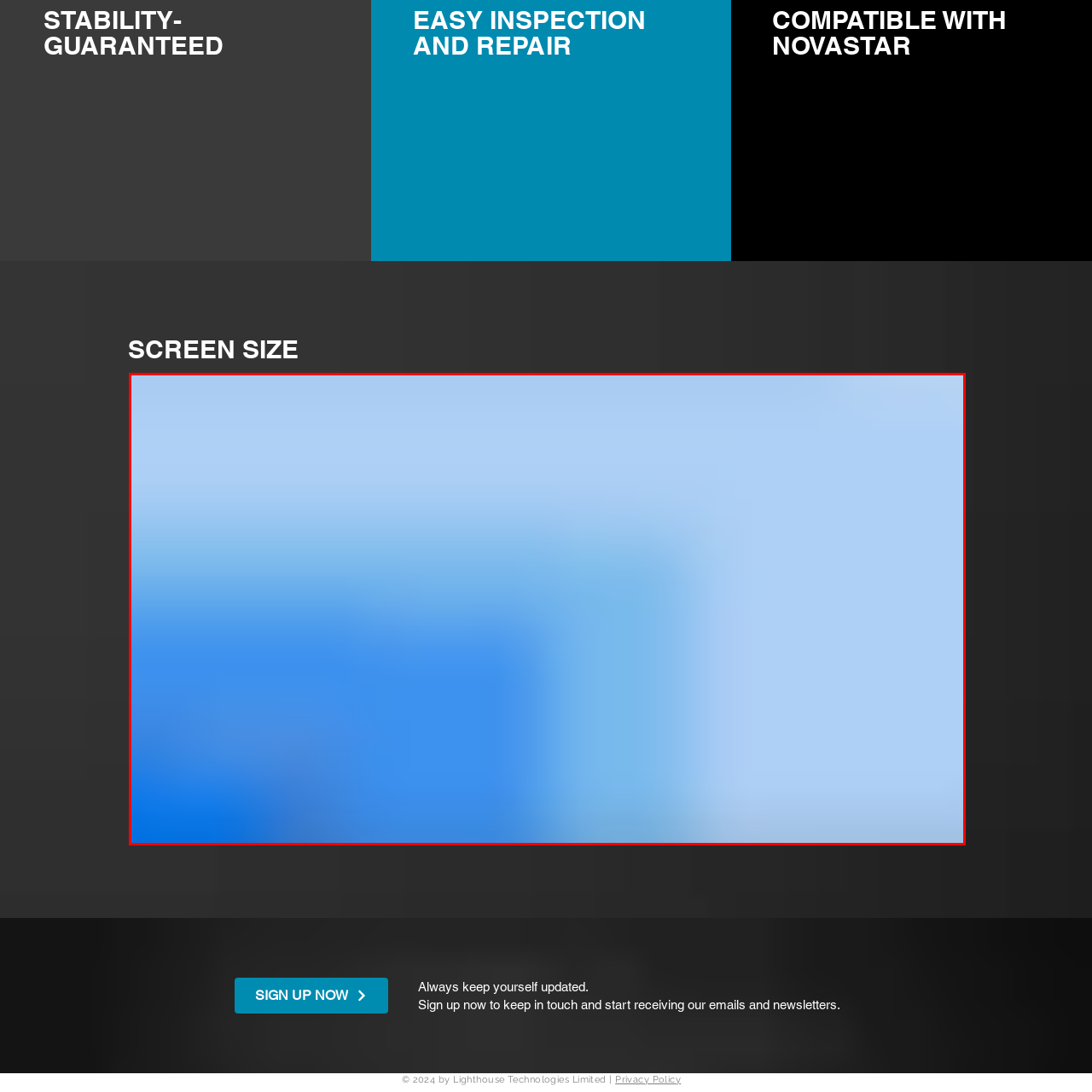Direct your attention to the section marked by the red bounding box and construct a detailed answer to the following question based on the image: What is the brand's commitment?

The caption states that the brand is committed to providing dual power, signal, and control systems to ensure reliability and minimal operational faults during events, which highlights the brand's commitment to delivering reliable products with minimal errors.